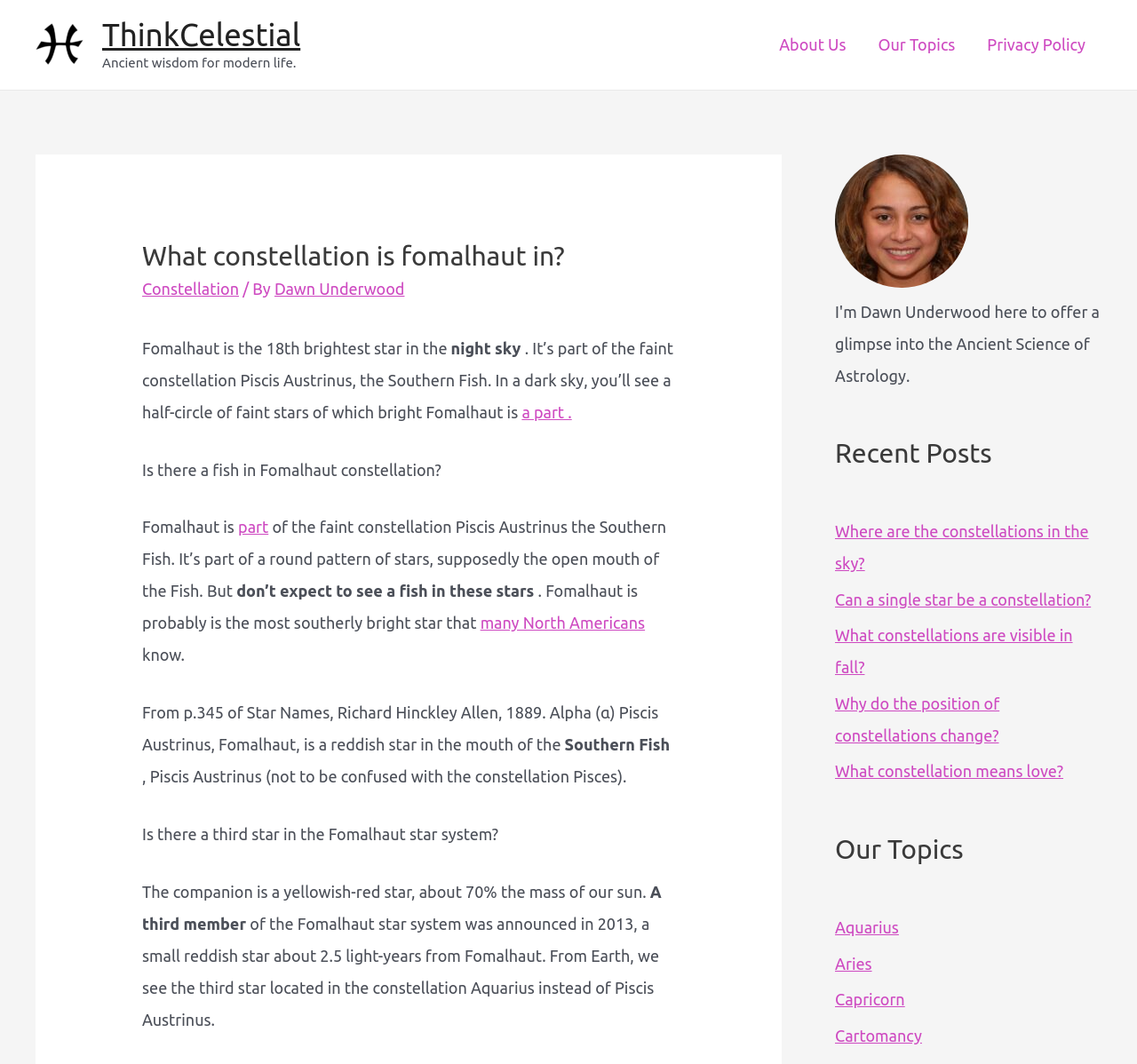Using the provided element description: "What constellation means love?", determine the bounding box coordinates of the corresponding UI element in the screenshot.

[0.734, 0.716, 0.935, 0.733]